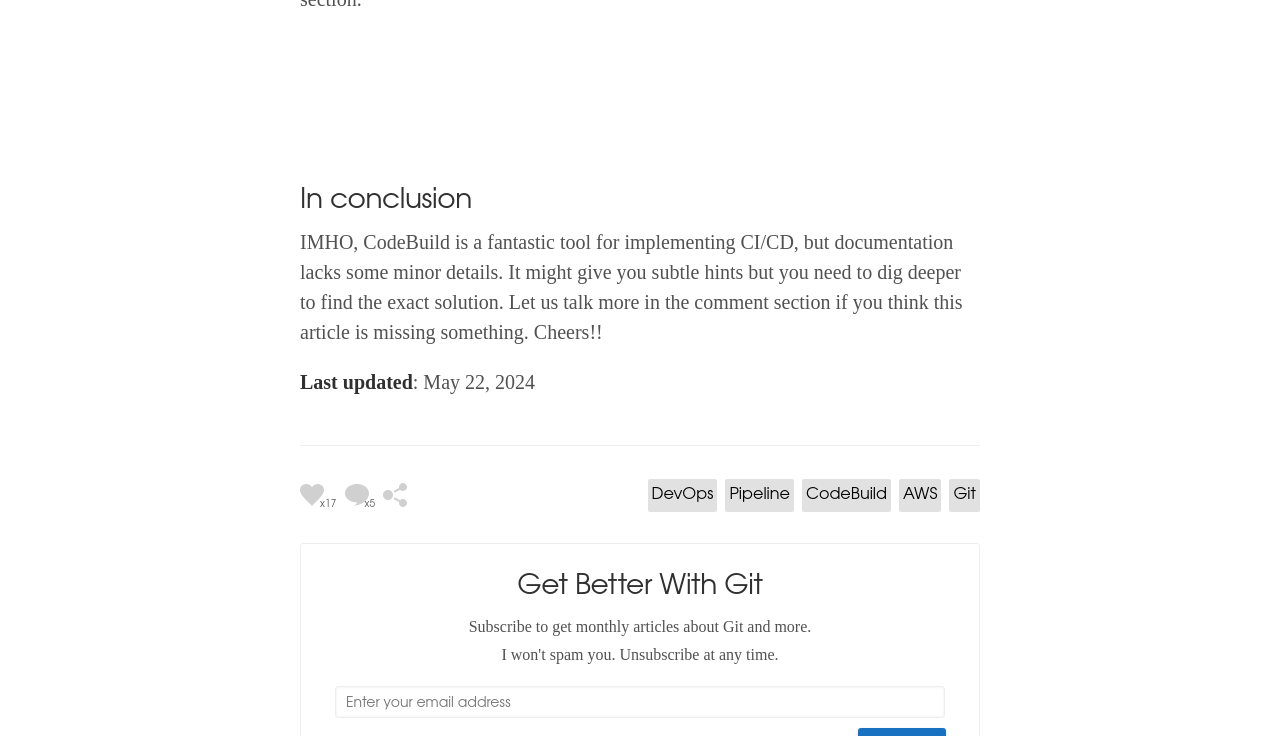Extract the bounding box coordinates for the described element: "Tanker Ship". The coordinates should be represented as four float numbers between 0 and 1: [left, top, right, bottom].

None